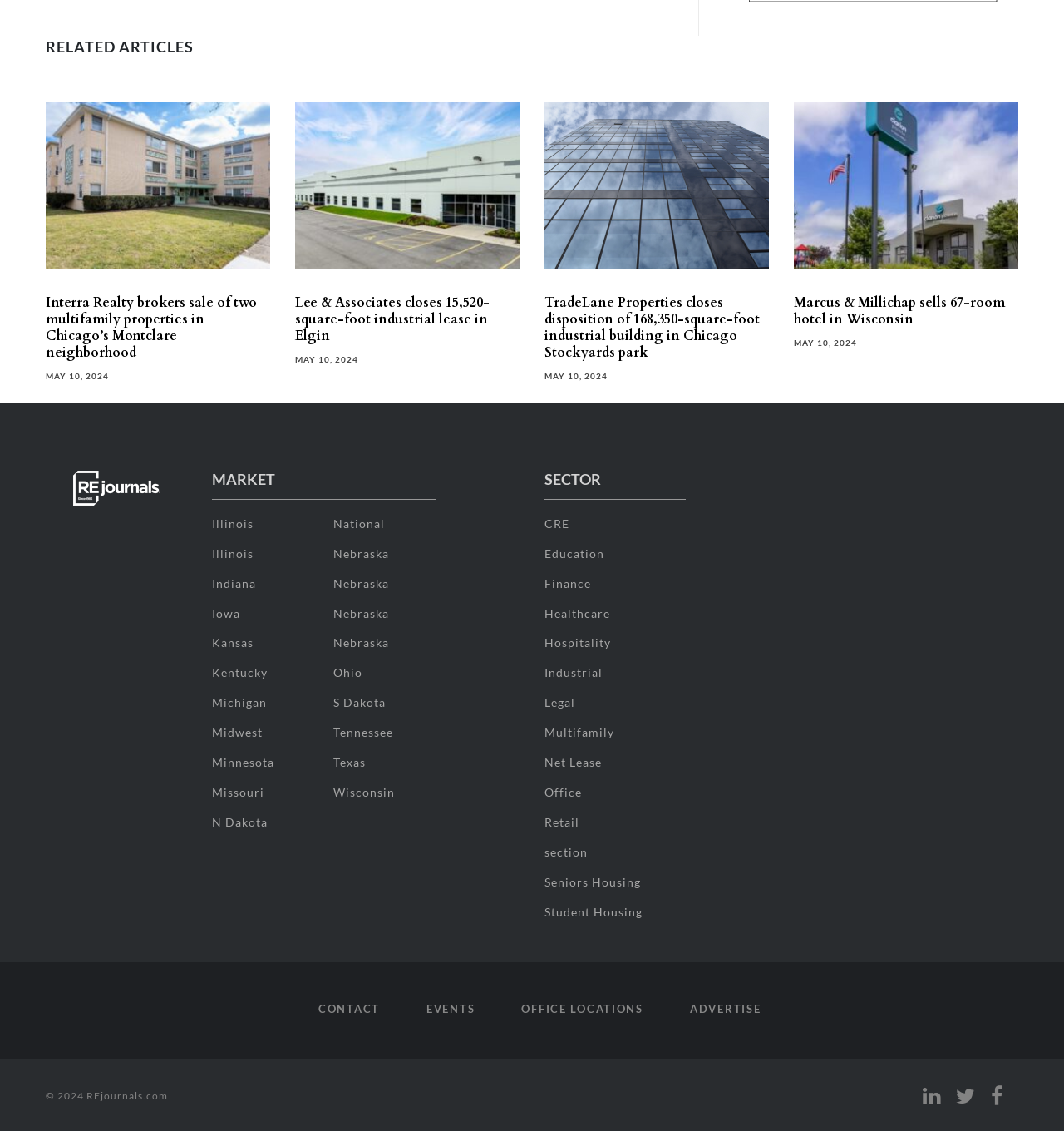Give a concise answer of one word or phrase to the question: 
What is the name of the company that brokers the sale of two multifamily properties in Chicago’s Montclare neighborhood?

Interra Realty